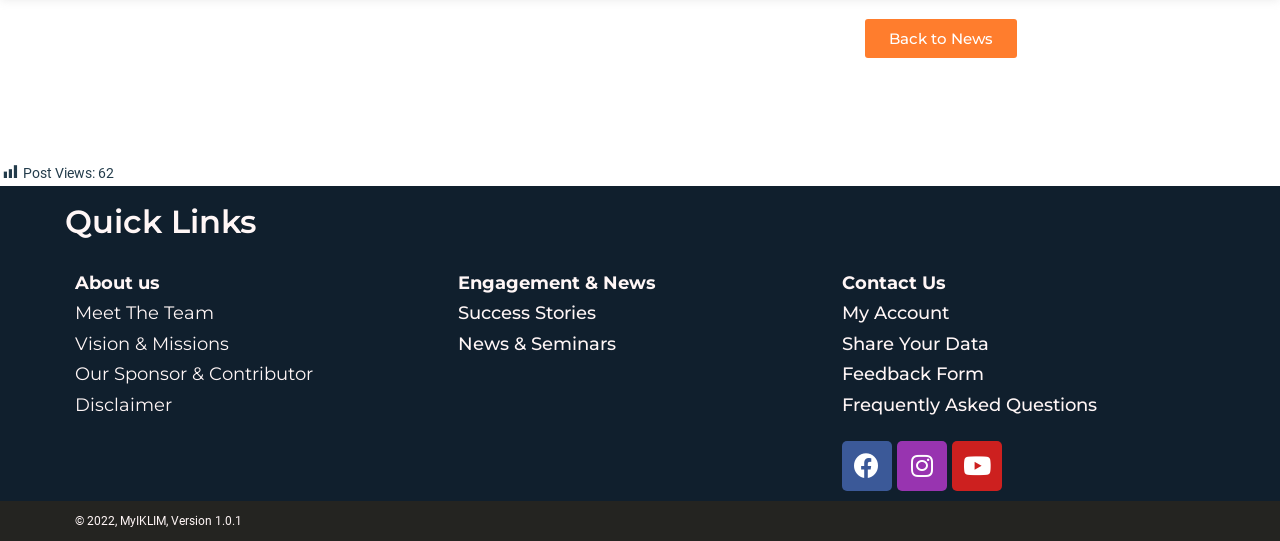Please determine the bounding box coordinates of the element to click in order to execute the following instruction: "Enter a comment". The coordinates should be four float numbers between 0 and 1, specified as [left, top, right, bottom].

None